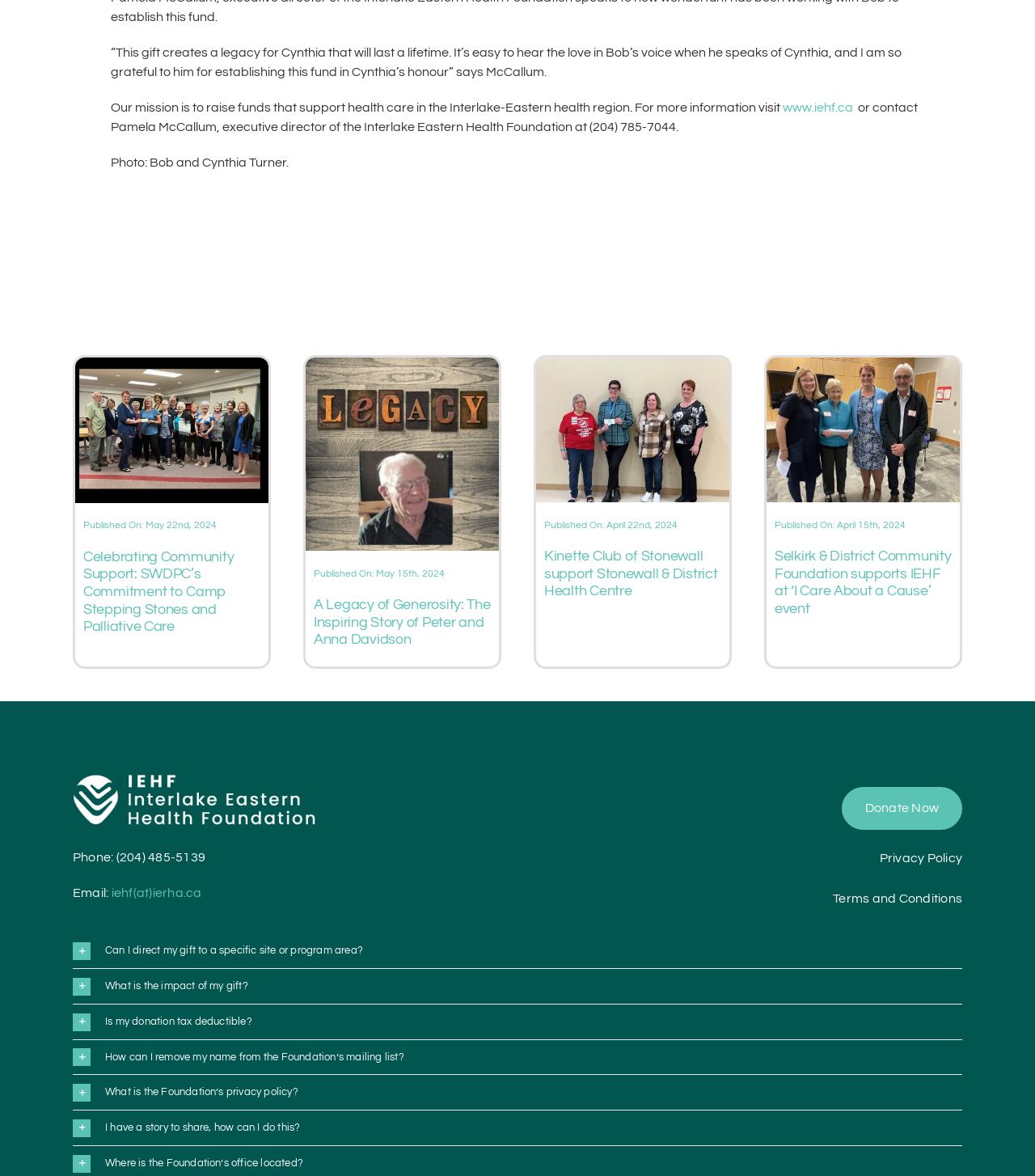Please locate the bounding box coordinates of the element that should be clicked to achieve the given instruction: "Search for plumbing articles".

None